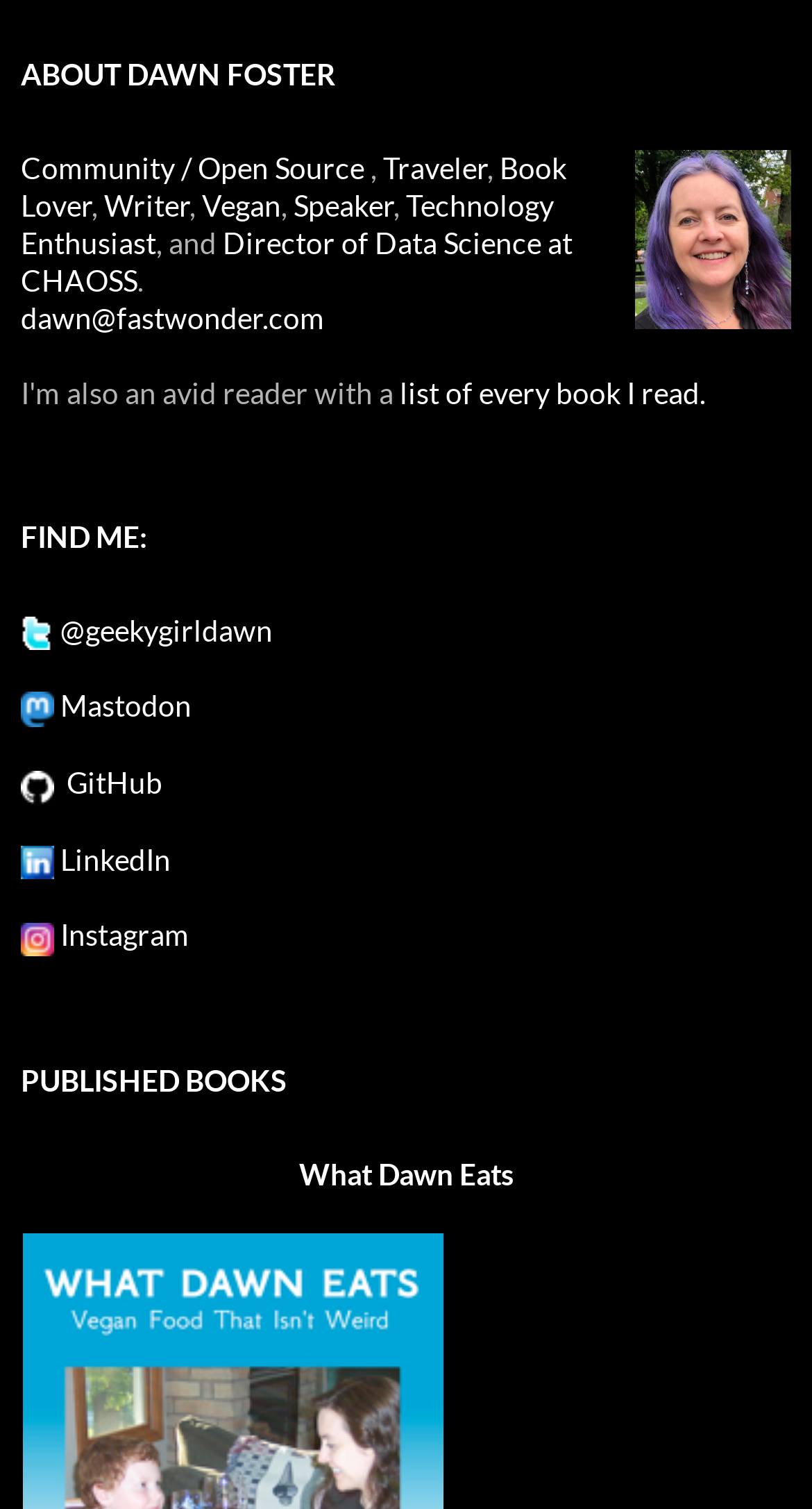Give a one-word or short-phrase answer to the following question: 
How many images are on the webpage?

5